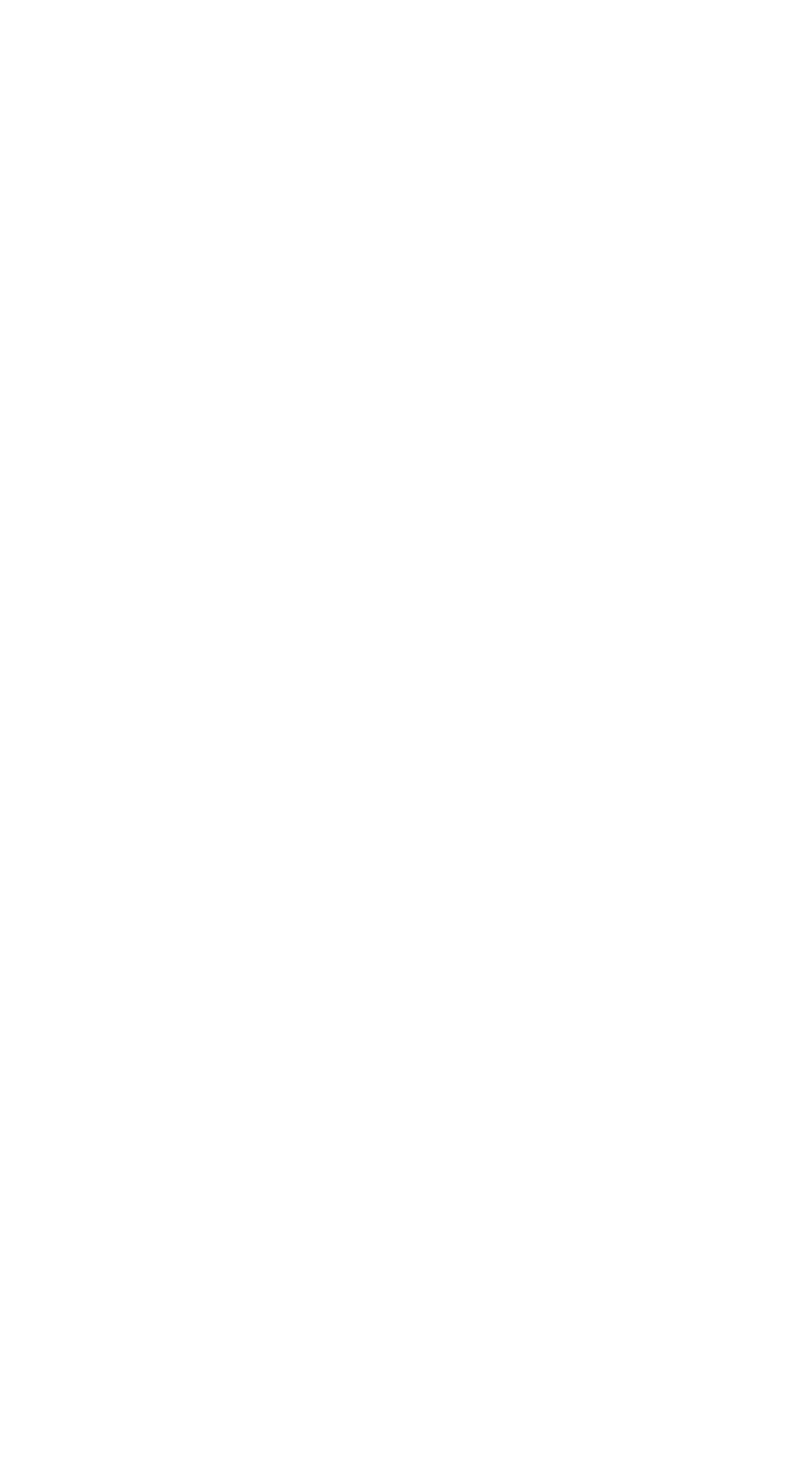Please answer the following question using a single word or phrase: 
What is the purpose of the 'Rechtliche Hinweise' link?

To access legal notices